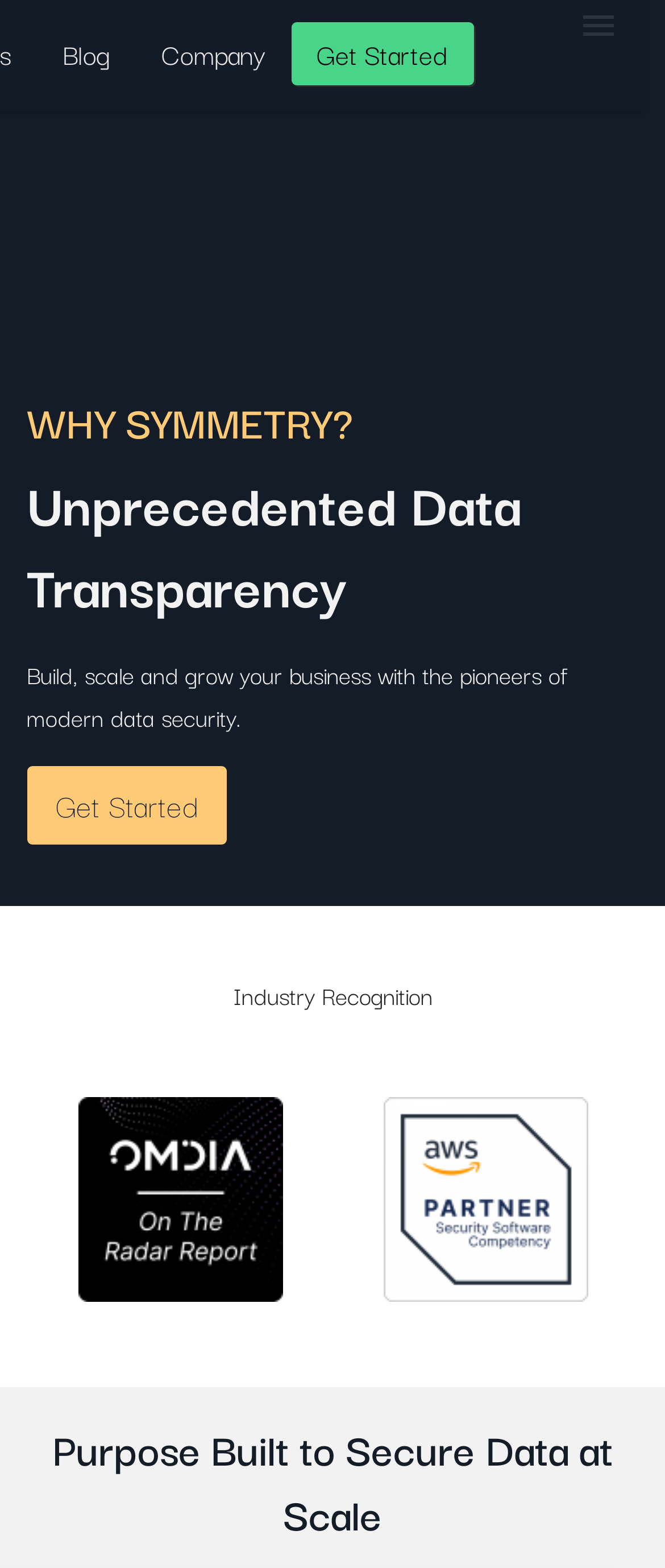How many links are in the top navigation menu?
Utilize the image to construct a detailed and well-explained answer.

I counted the links in the top navigation menu, which are 'Blog', 'Company', and 'Get Started', so there are 3 links.